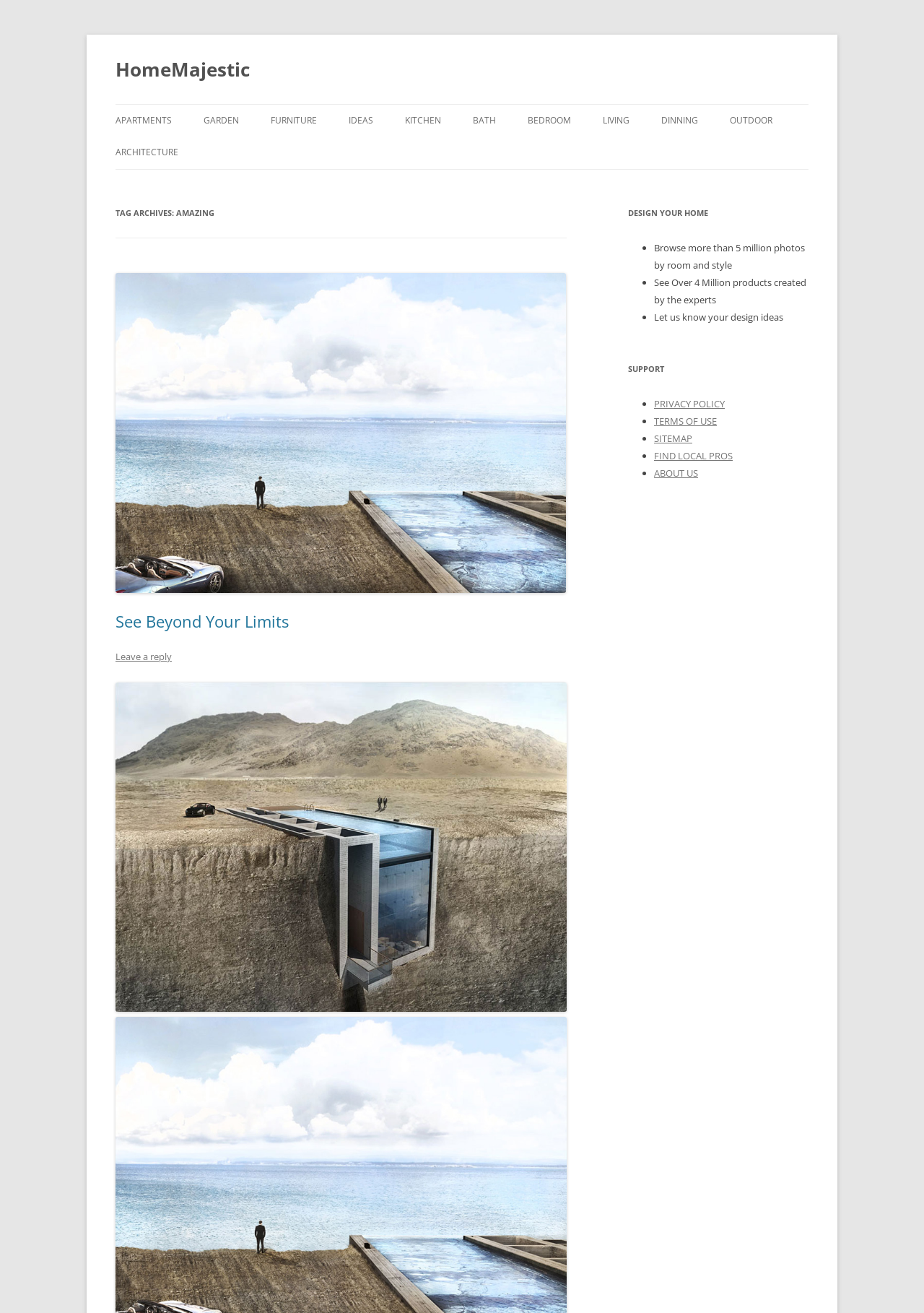What is the purpose of the 'DESIGN YOUR HOME' section?
Kindly offer a comprehensive and detailed response to the question.

The 'DESIGN YOUR HOME' section has a heading and three list items with static text. The text suggests that this section is providing resources for users to design their homes, including browsing photos, seeing products created by experts, and sharing design ideas.